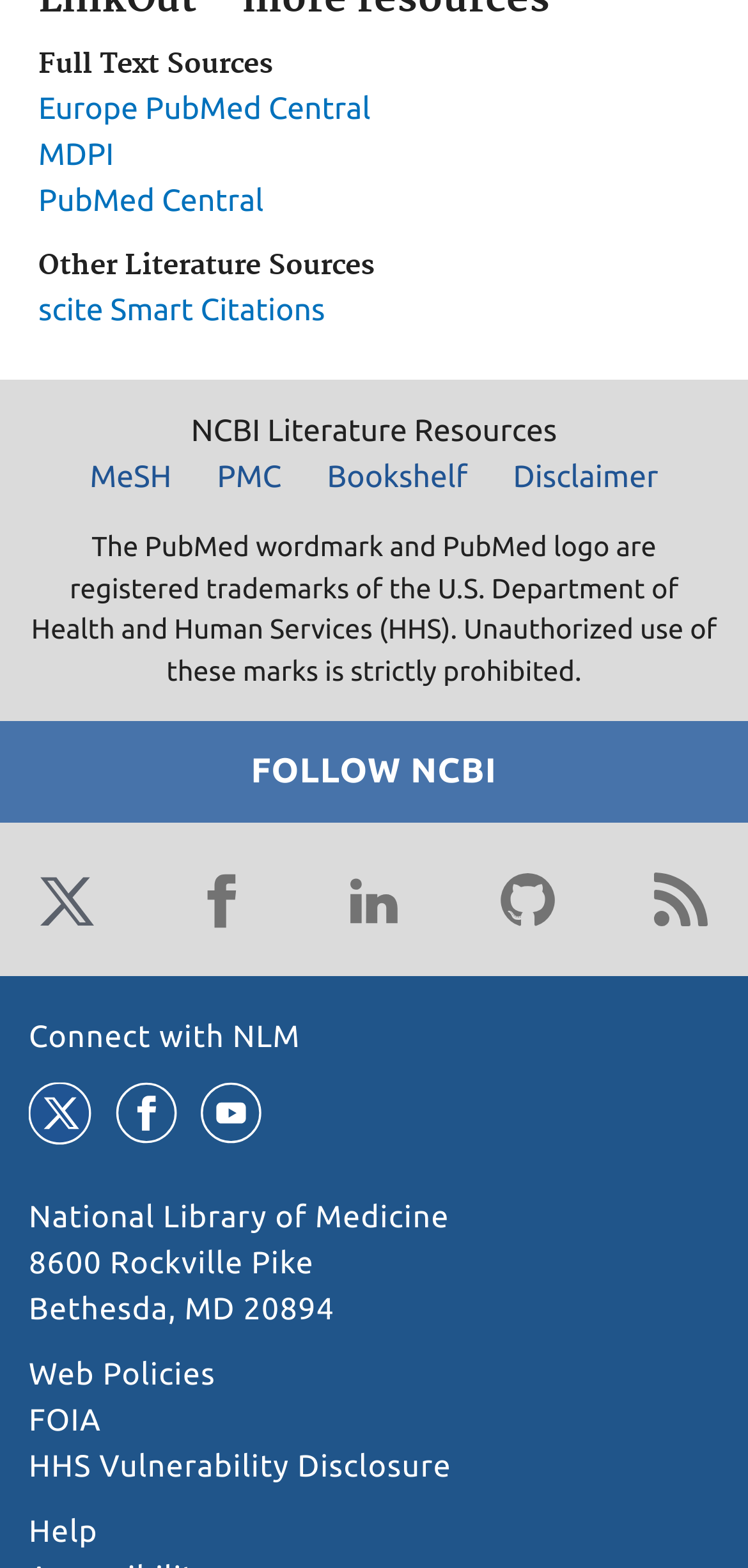What is the address of the National Library of Medicine?
From the screenshot, supply a one-word or short-phrase answer.

8600 Rockville Pike Bethesda, MD 20894